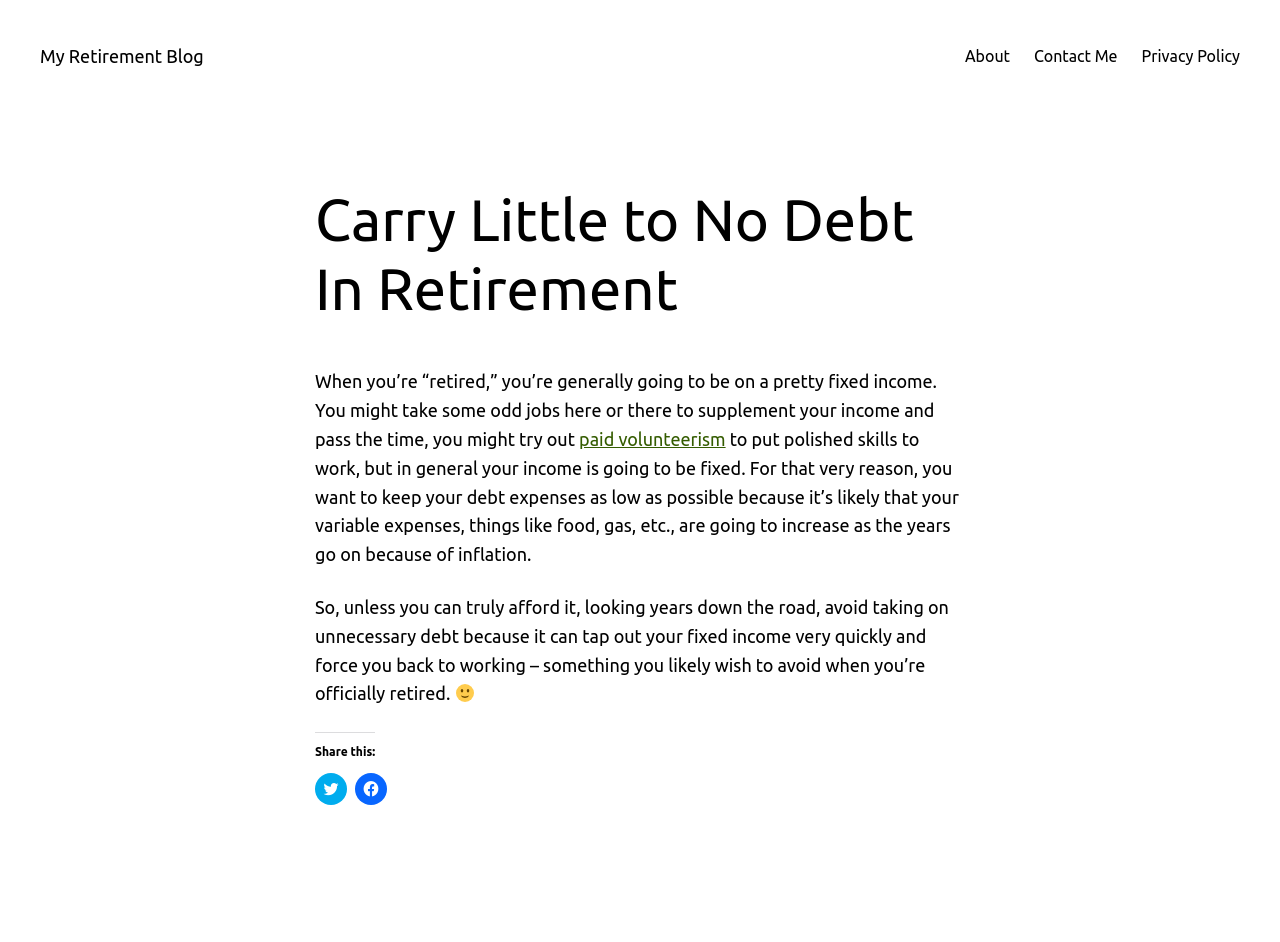Look at the image and write a detailed answer to the question: 
What is the blog name?

The blog name can be found at the top of the webpage, where it says 'Carry Little to No Debt In Retirement – My Retirement Blog'. The blog name is 'My Retirement Blog'.